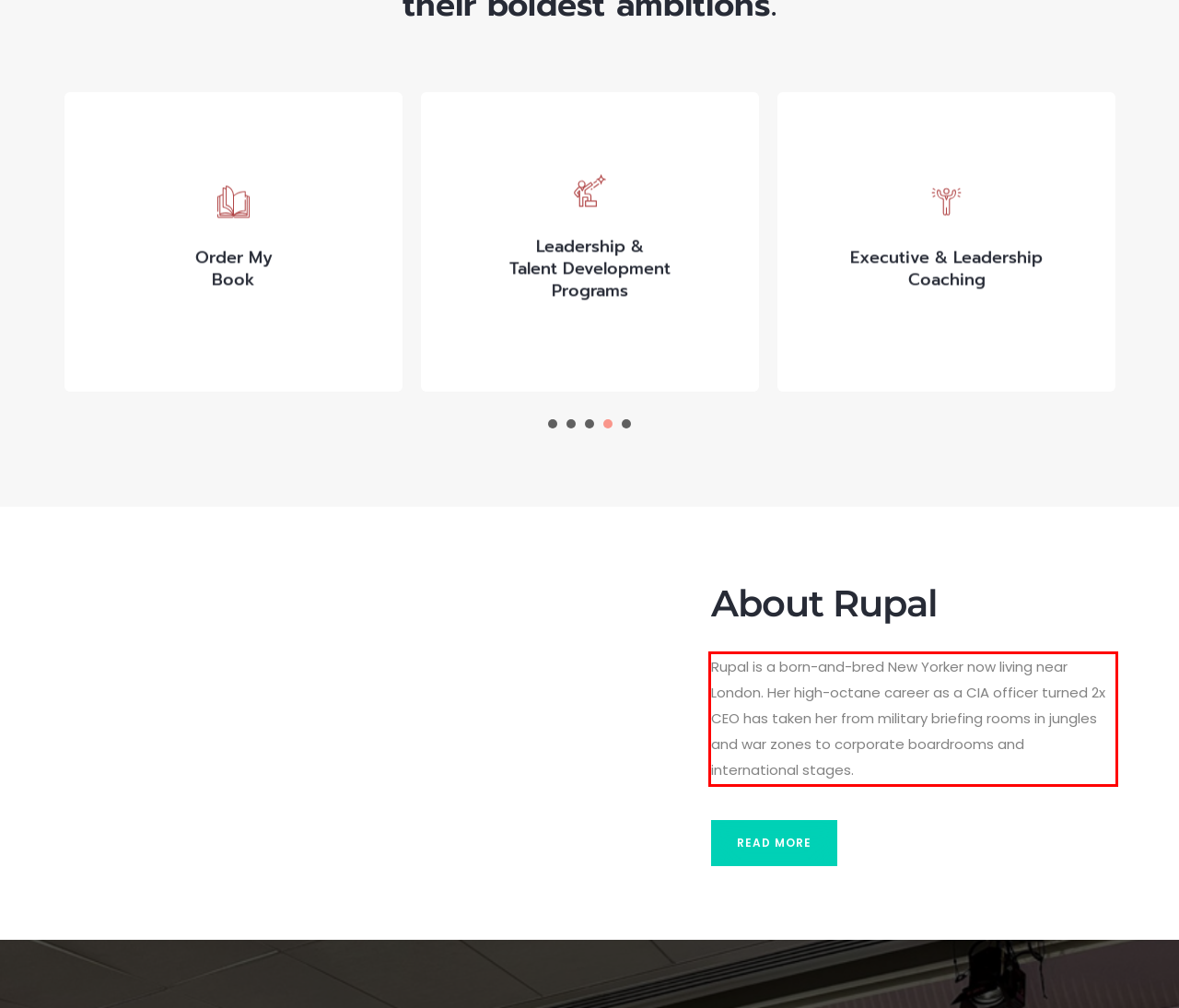Given a screenshot of a webpage containing a red bounding box, perform OCR on the text within this red bounding box and provide the text content.

Rupal is a born-and-bred New Yorker now living near London. Her high-octane career as a CIA officer turned 2x CEO has taken her from military briefing rooms in jungles and war zones to corporate boardrooms and international stages.